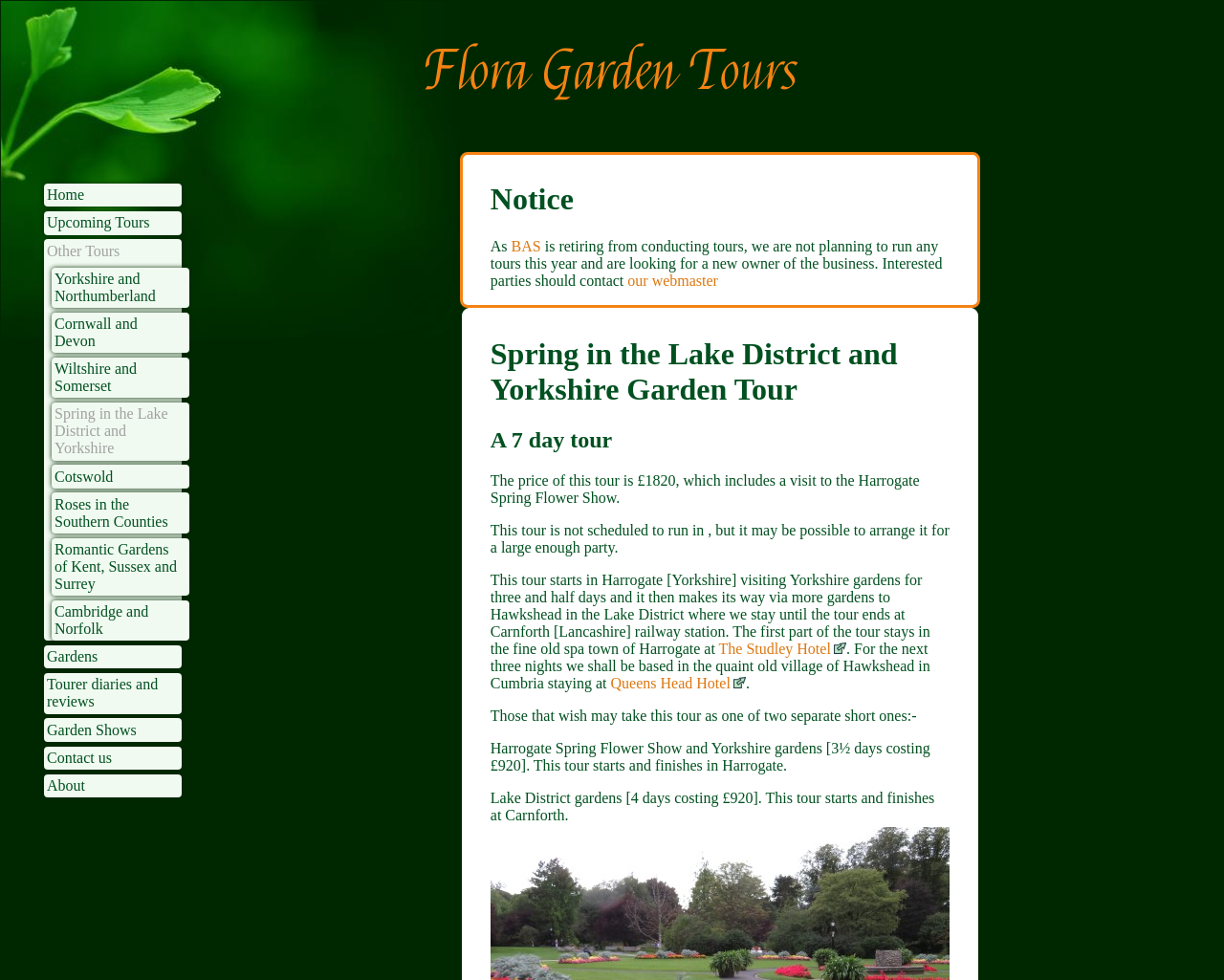Specify the bounding box coordinates of the element's area that should be clicked to execute the given instruction: "Learn more about 'The Studley Hotel'". The coordinates should be four float numbers between 0 and 1, i.e., [left, top, right, bottom].

[0.587, 0.654, 0.691, 0.67]